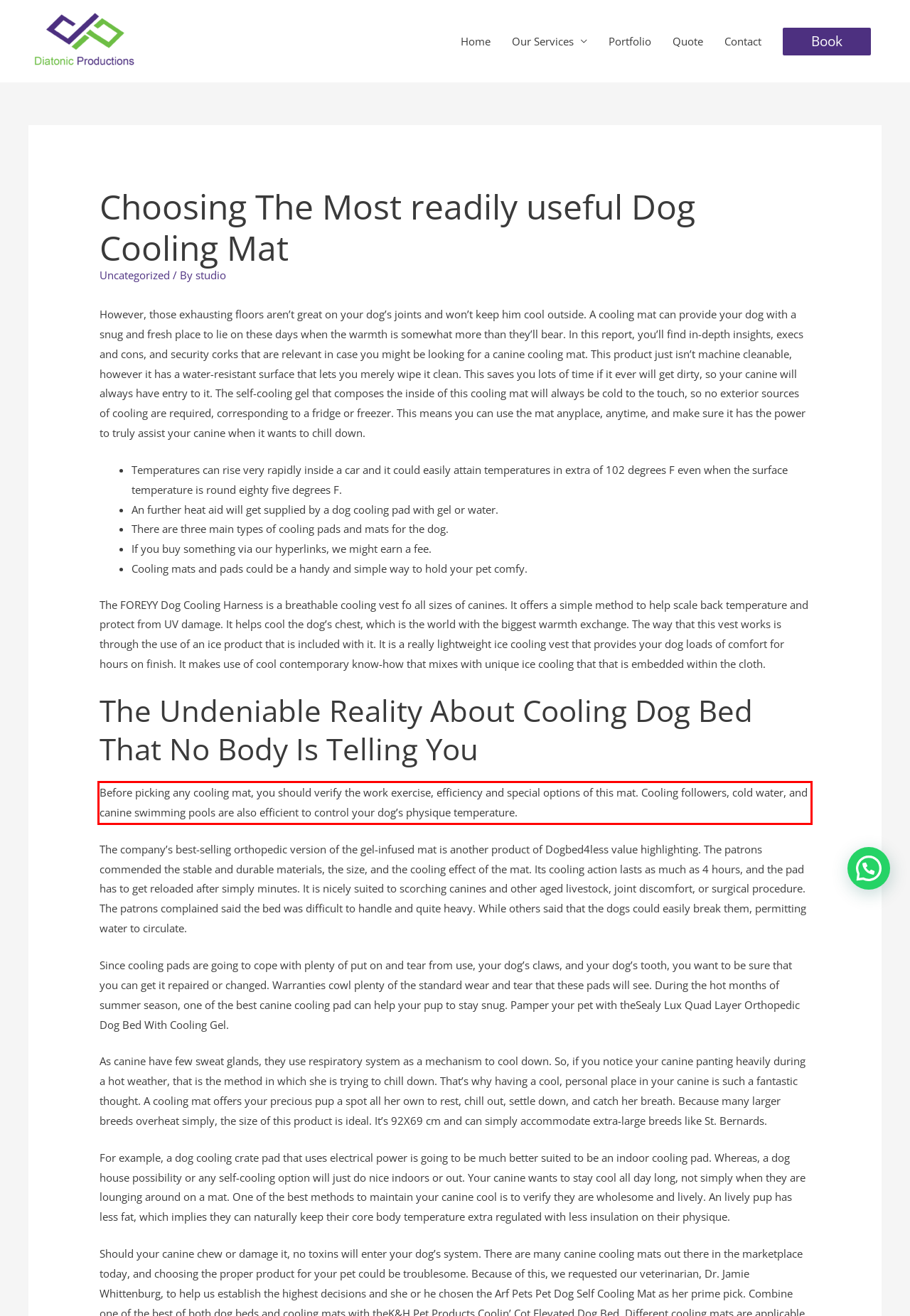Using the webpage screenshot, recognize and capture the text within the red bounding box.

Before picking any cooling mat, you should verify the work exercise, efficiency and special options of this mat. Cooling followers, cold water, and canine swimming pools are also efficient to control your dog’s physique temperature.